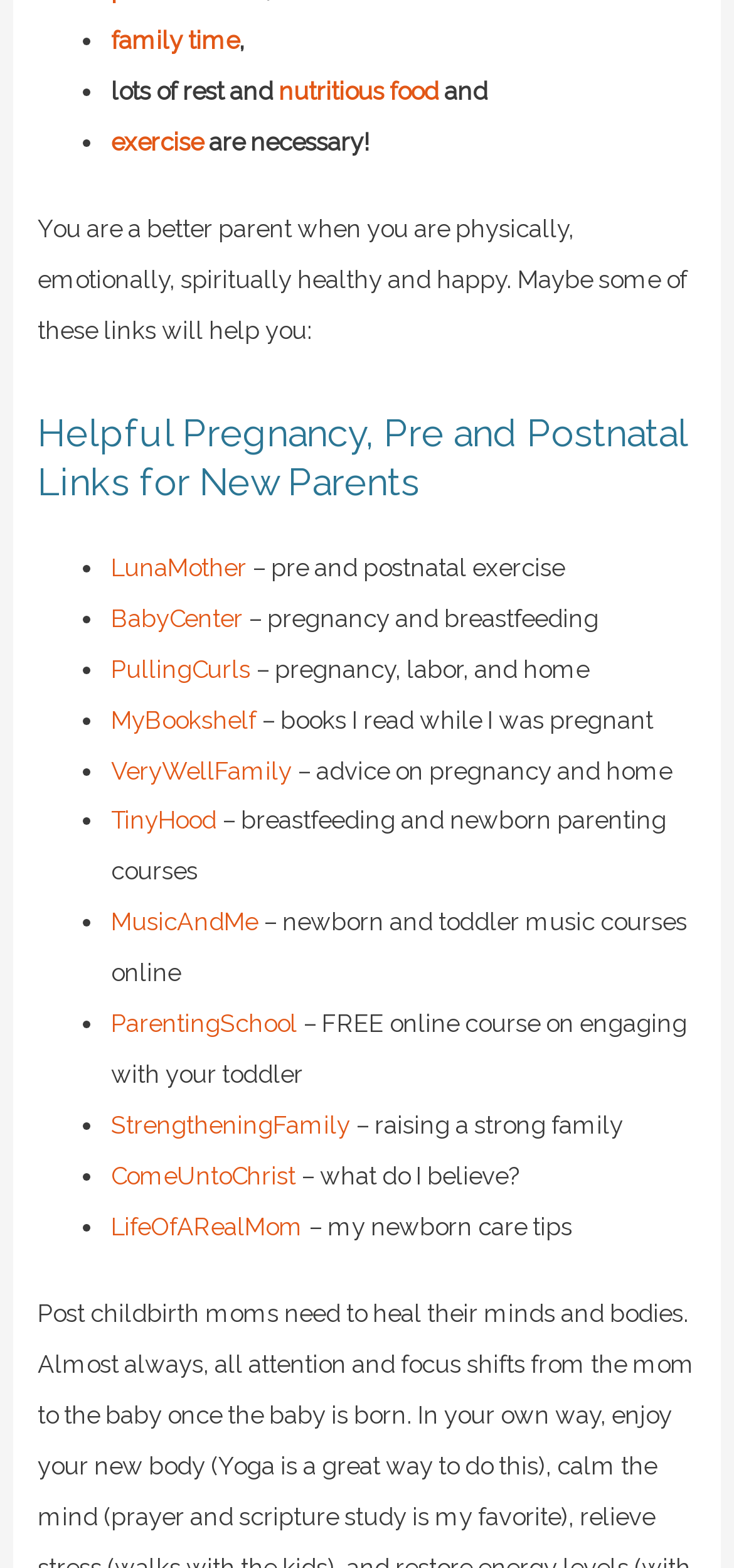Based on the element description "nutritious food", predict the bounding box coordinates of the UI element.

[0.38, 0.049, 0.597, 0.067]